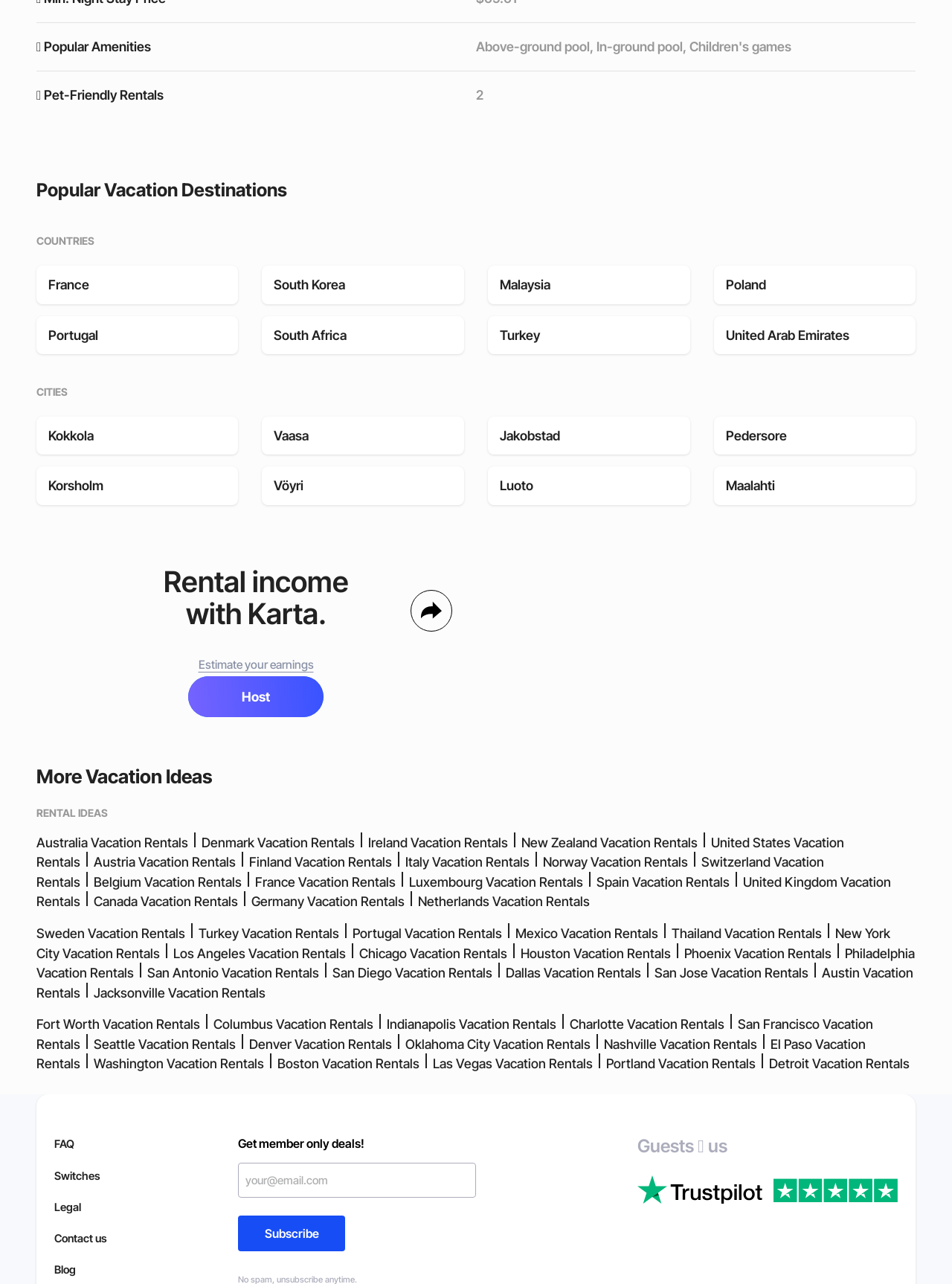Return the bounding box coordinates of the UI element that corresponds to this description: "parent_node: Rental income with Karta.". The coordinates must be given as four float numbers in the range of 0 and 1, [left, top, right, bottom].

[0.431, 0.46, 0.475, 0.492]